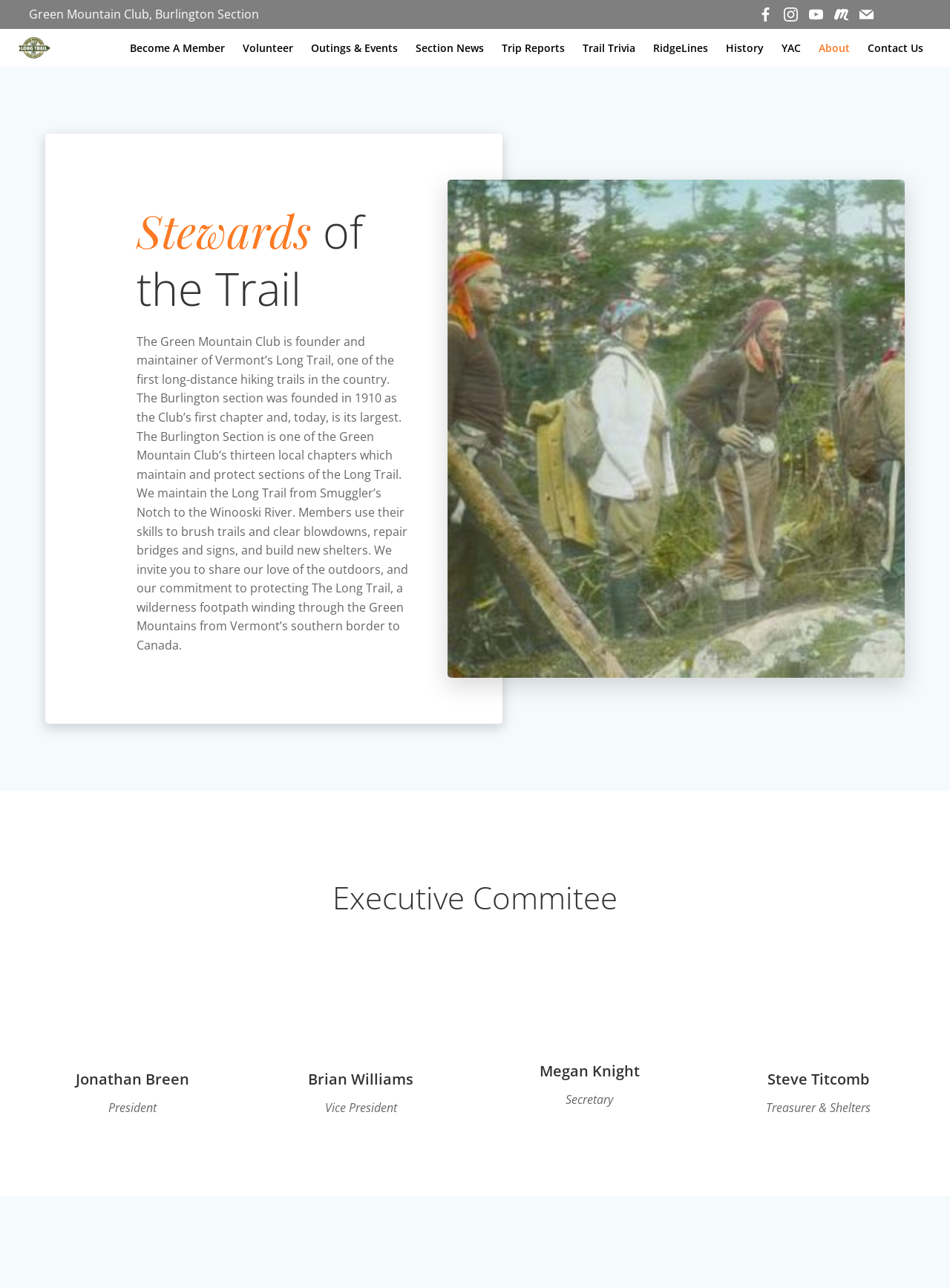Please locate the bounding box coordinates of the element that needs to be clicked to achieve the following instruction: "View Outings & Events". The coordinates should be four float numbers between 0 and 1, i.e., [left, top, right, bottom].

[0.327, 0.031, 0.419, 0.043]